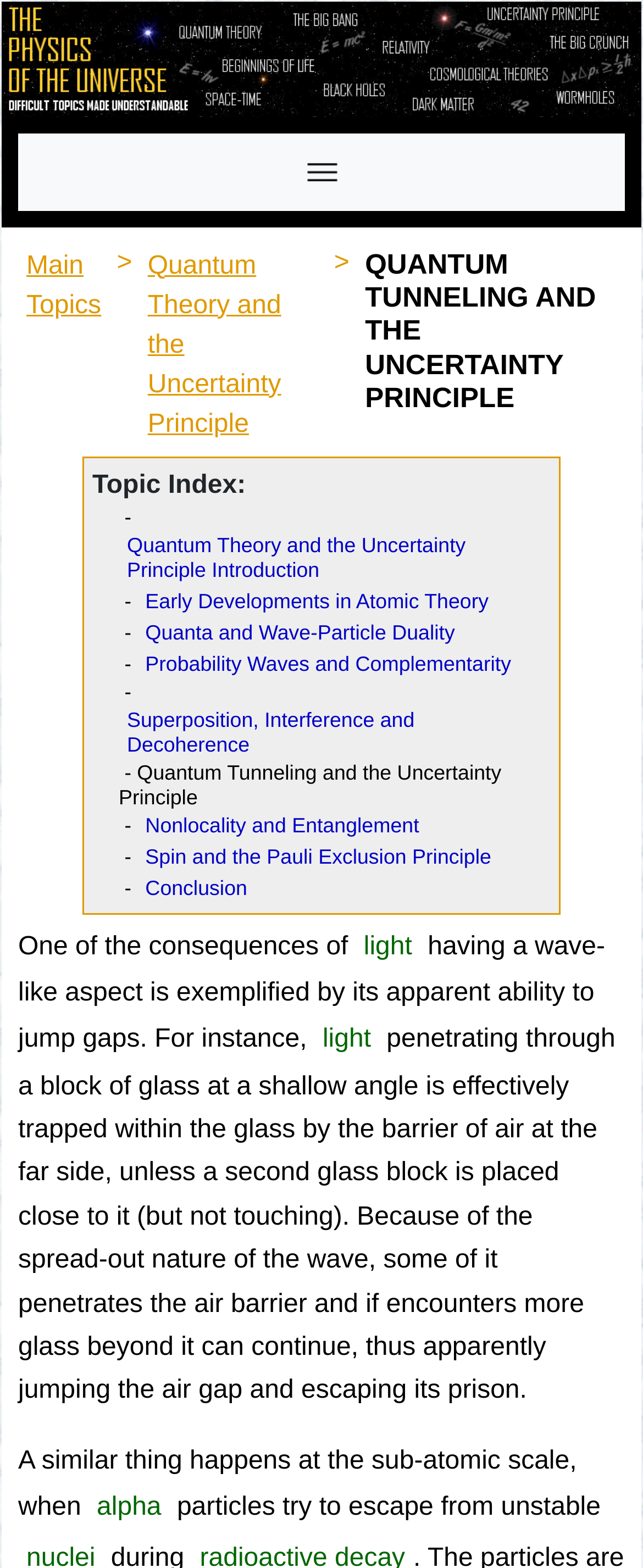Please extract the webpage's main title and generate its text content.

QUANTUM TUNNELING AND THE UNCERTAINTY PRINCIPLE